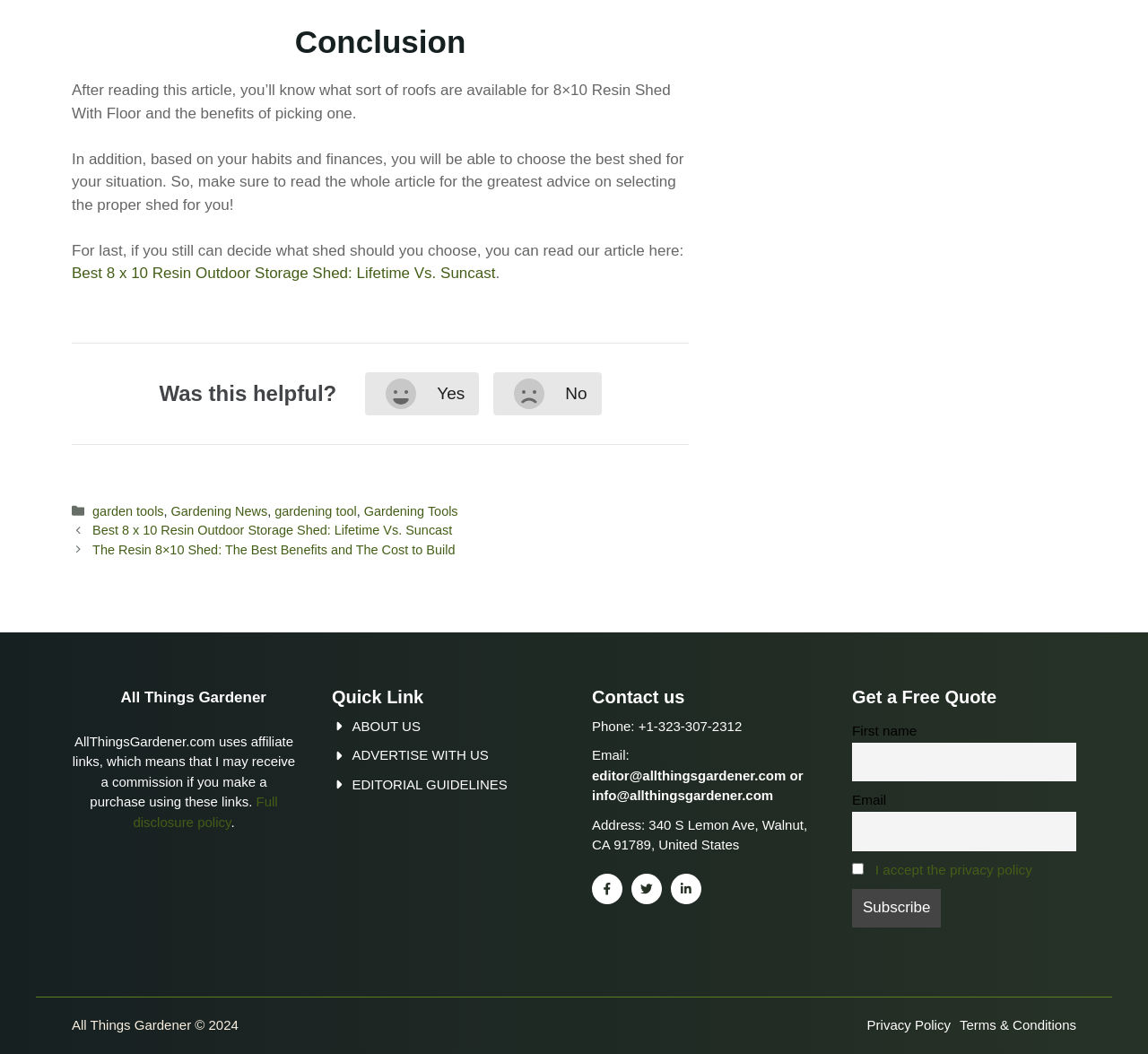Determine the bounding box coordinates of the area to click in order to meet this instruction: "Click the 'Best 8 x 10 Resin Outdoor Storage Shed: Lifetime Vs. Suncast' link".

[0.062, 0.251, 0.432, 0.267]